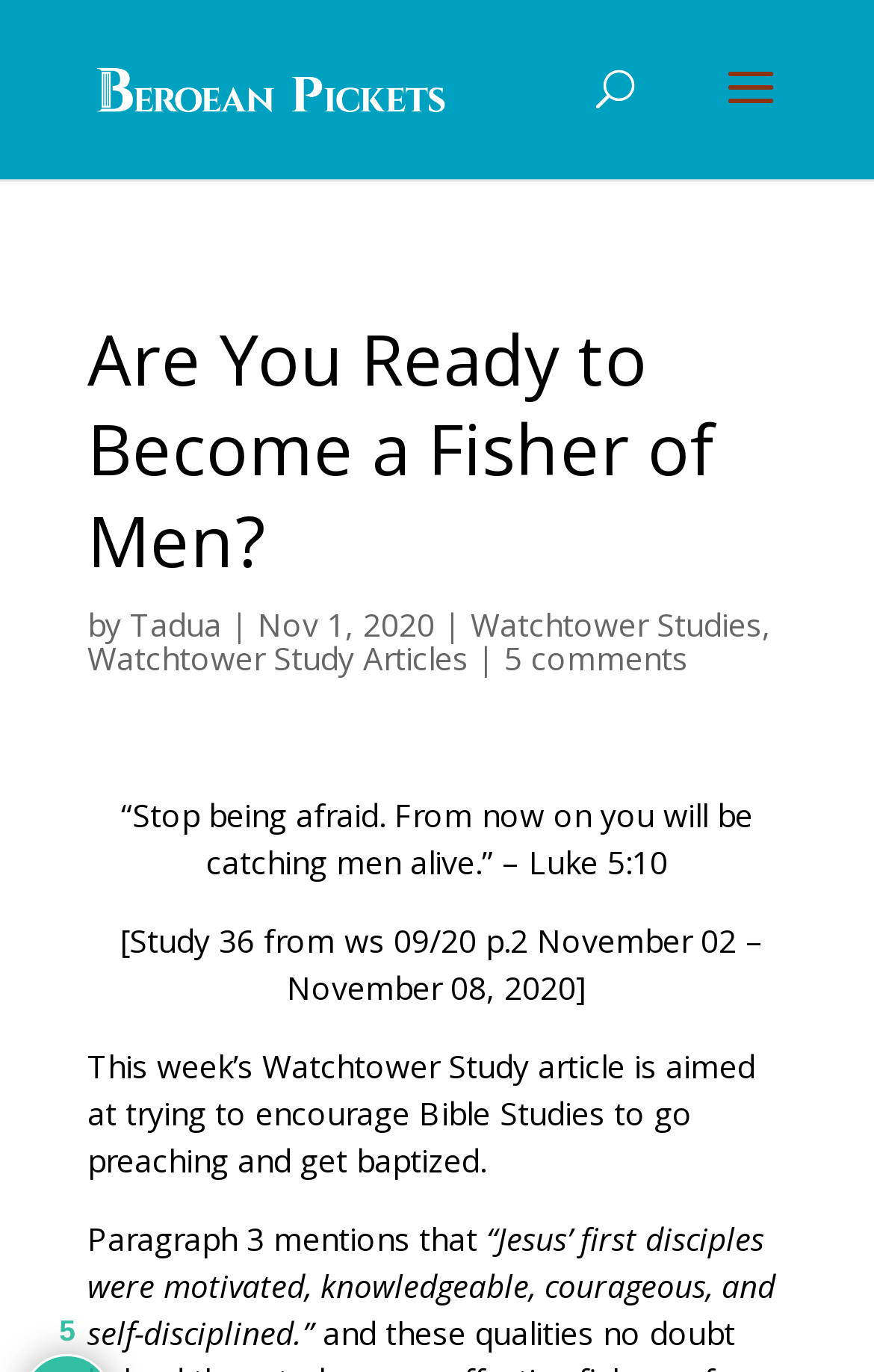What is the topic of the Watchtower Study article?
Relying on the image, give a concise answer in one word or a brief phrase.

Bible Studies